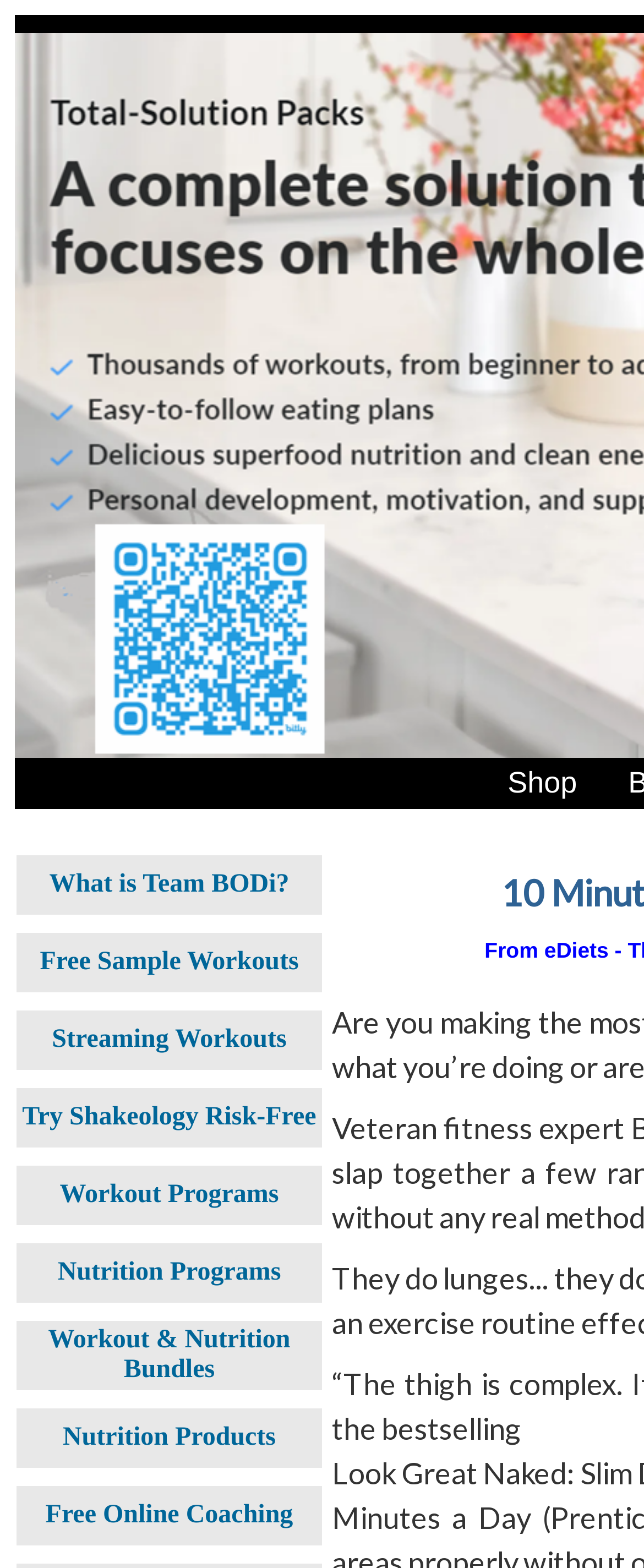Reply to the question below using a single word or brief phrase:
How many tables are there on the webpage?

13